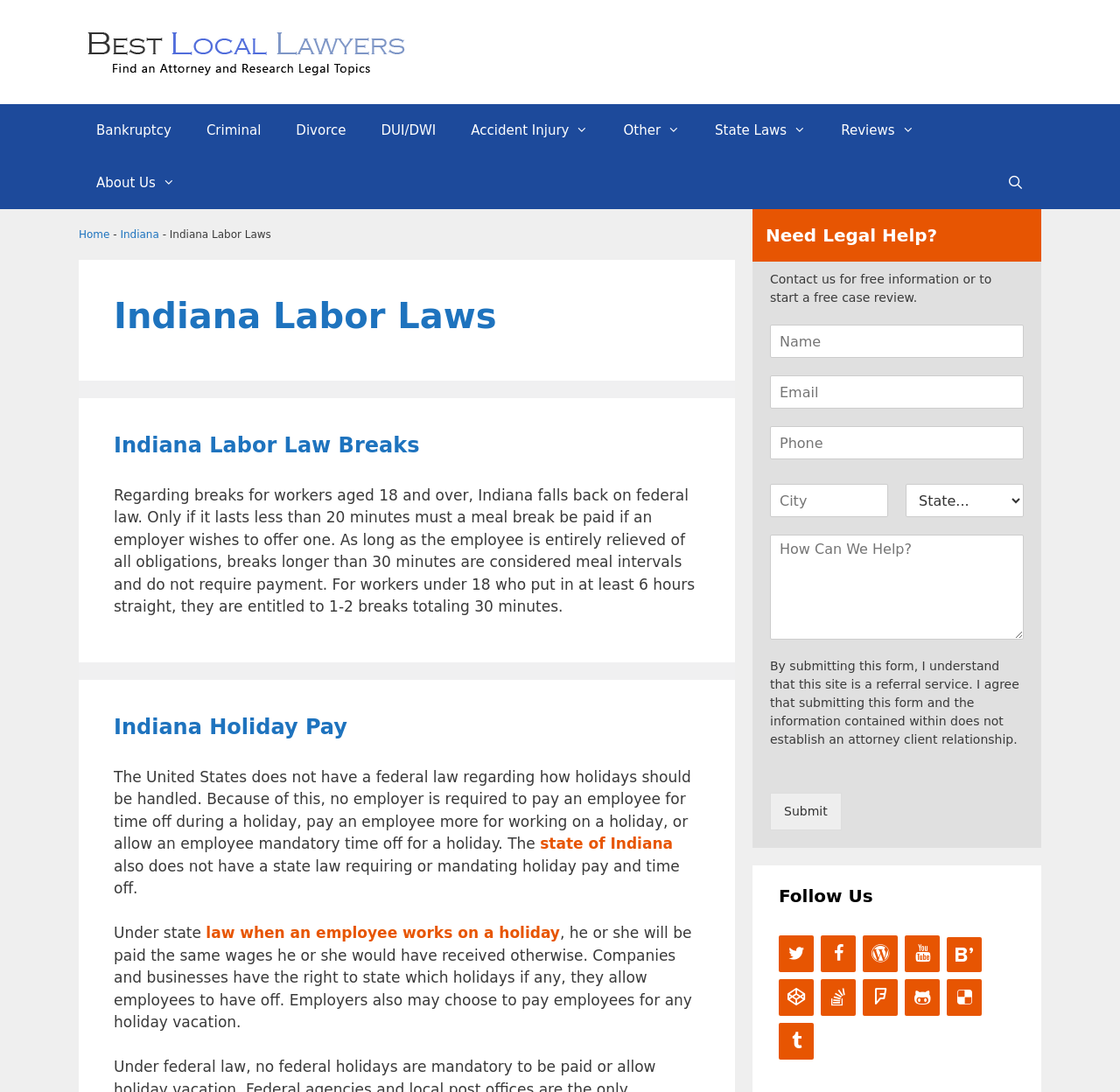Please identify the bounding box coordinates of the region to click in order to complete the task: "Get legal help by submitting the form". The coordinates must be four float numbers between 0 and 1, specified as [left, top, right, bottom].

[0.688, 0.726, 0.751, 0.76]